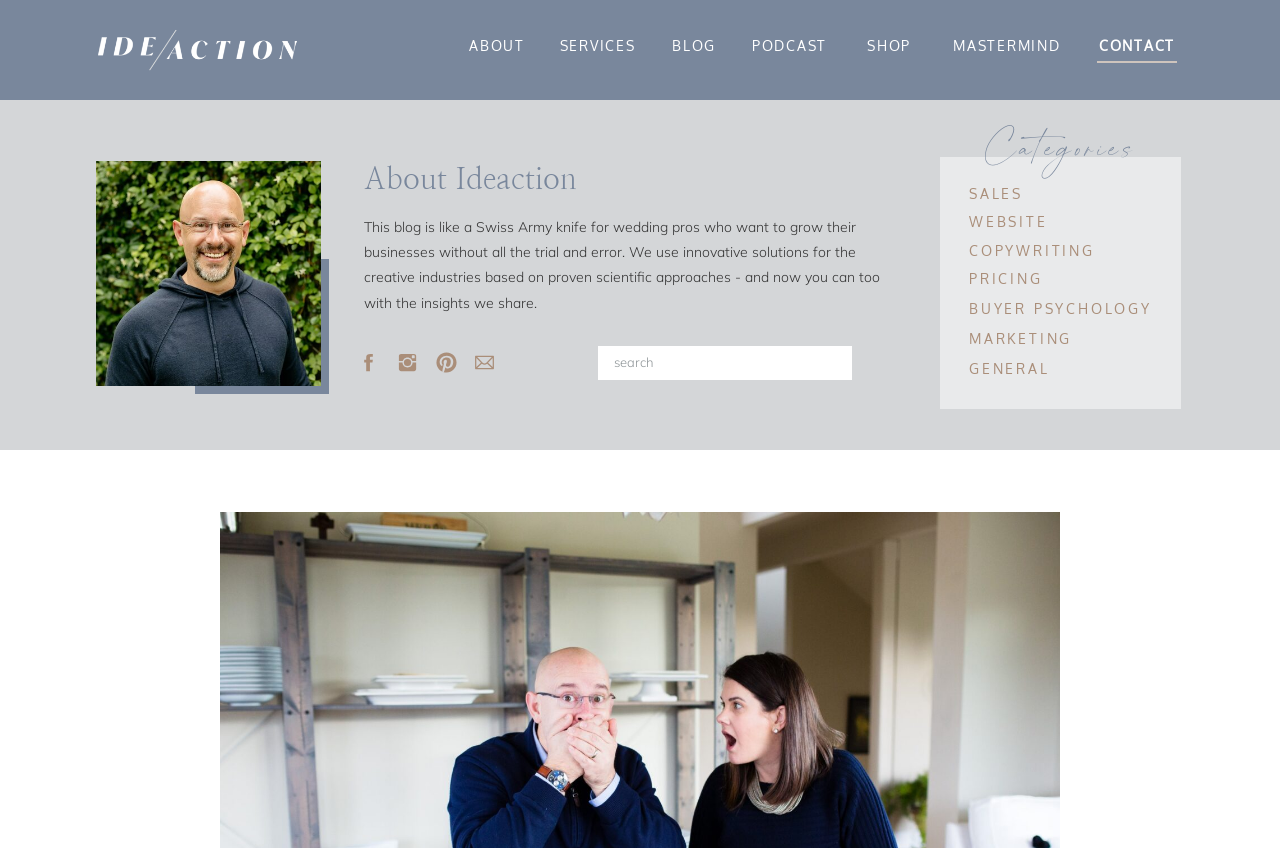Using the provided description: "buyer psychology", find the bounding box coordinates of the corresponding UI element. The output should be four float numbers between 0 and 1, in the format [left, top, right, bottom].

[0.757, 0.353, 0.902, 0.376]